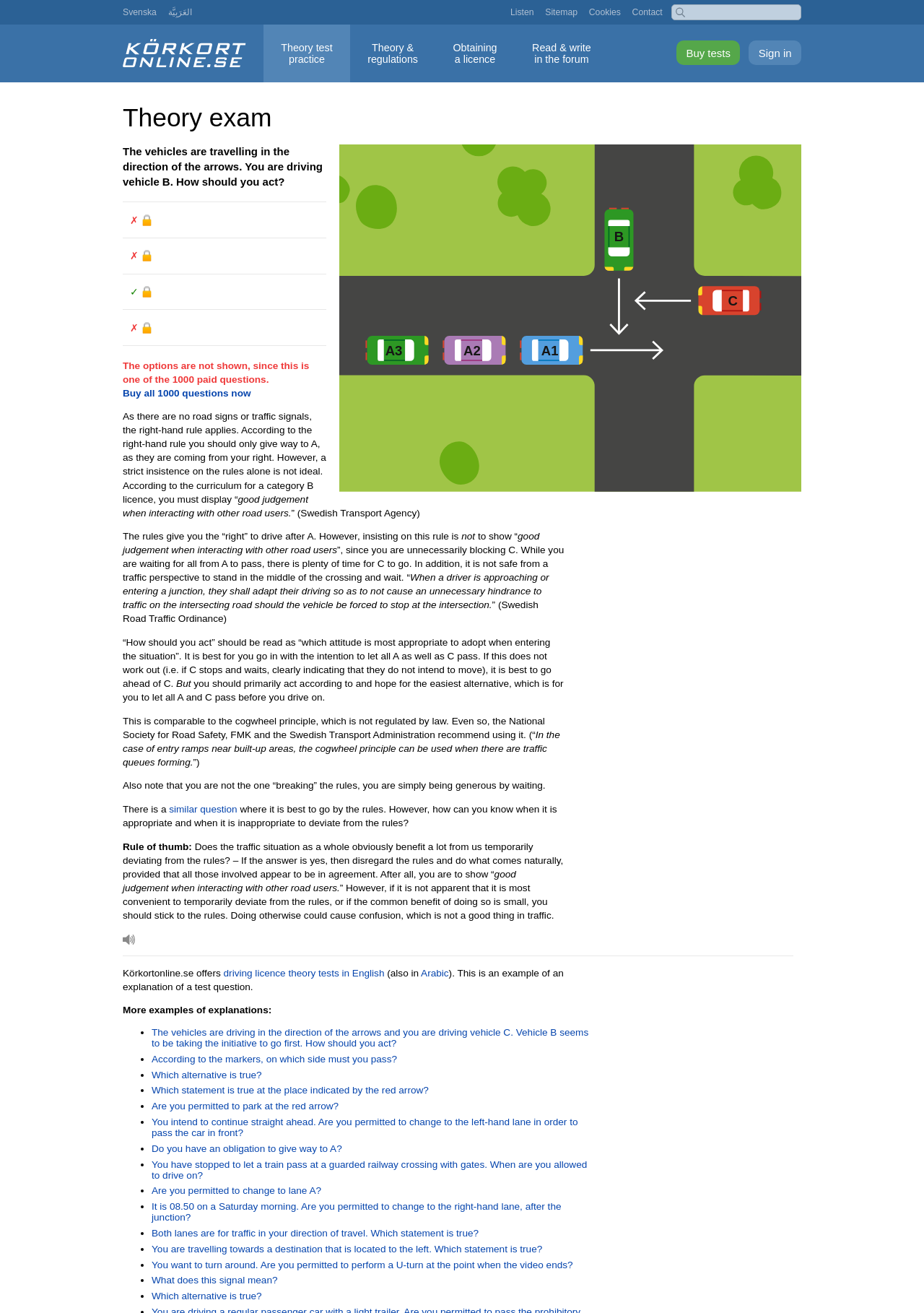What is the purpose of the cogwheel principle?
Please provide a comprehensive answer based on the information in the image.

The cogwheel principle is recommended by the National Society for Road Safety, FMK, and the Swedish Transport Administration to facilitate traffic flow, especially in situations like entry ramps near built-up areas, as mentioned in the provided text.